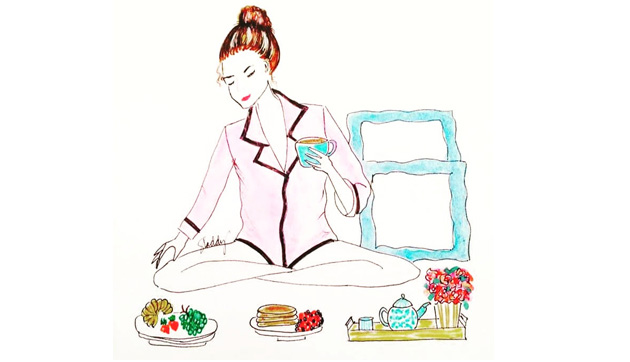What is on the small table in the background?
Answer the question with a single word or phrase, referring to the image.

A teapot and flowers